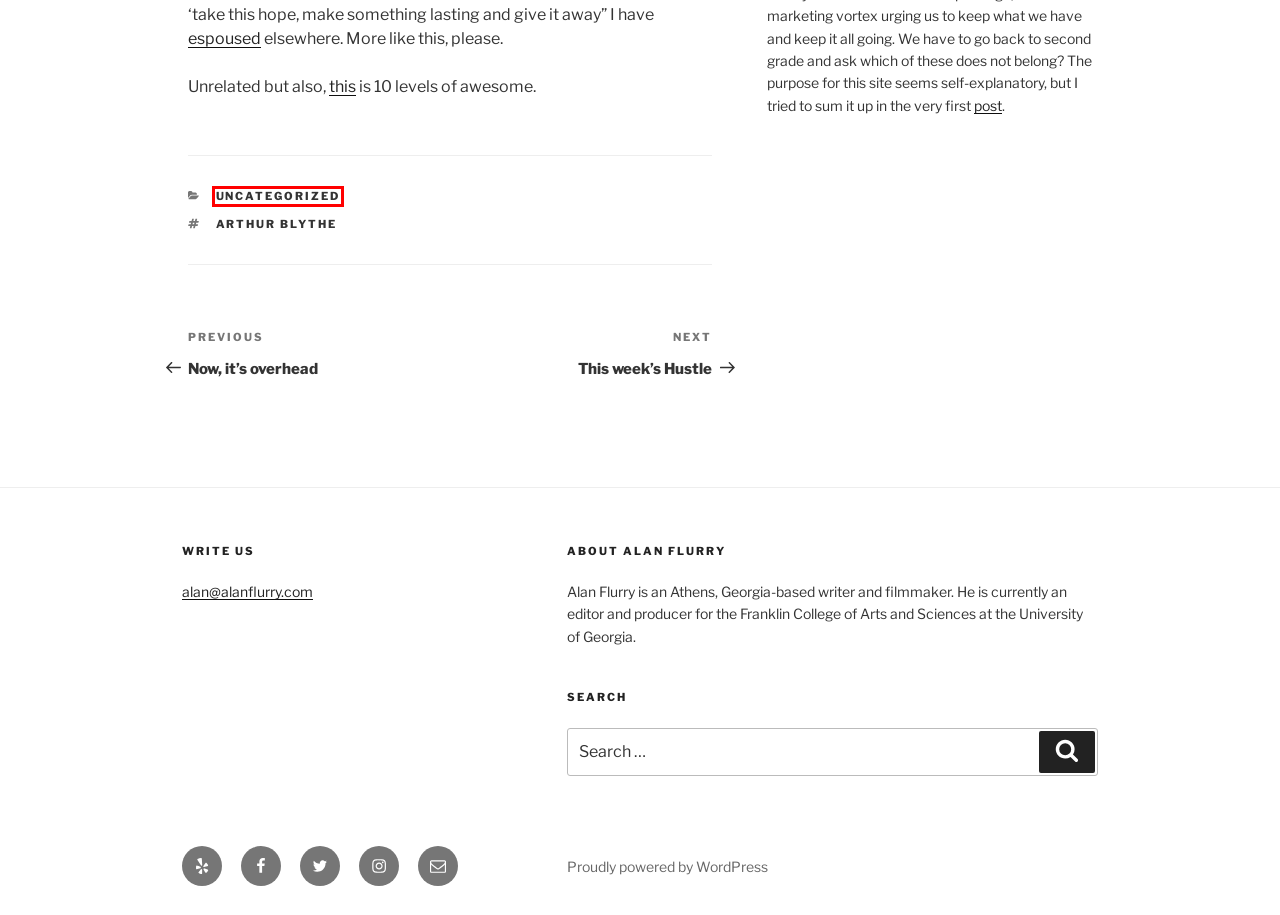You are presented with a screenshot of a webpage that includes a red bounding box around an element. Determine which webpage description best matches the page that results from clicking the element within the red bounding box. Here are the candidates:
A. Uncategorized – Alan Flurry
B. Blog Tool, Publishing Platform, and CMS – WordPress.org
C. Now, it’s overhead – Alan Flurry
D. Arthur Blythe – Alan Flurry
E. This week’s Hustle – Alan Flurry
F. Restaurants, Dentists, Bars, Beauty Salons, Doctors - Yelp
G. Alan Flurry
H. What does green mean? – Alan Flurry

A